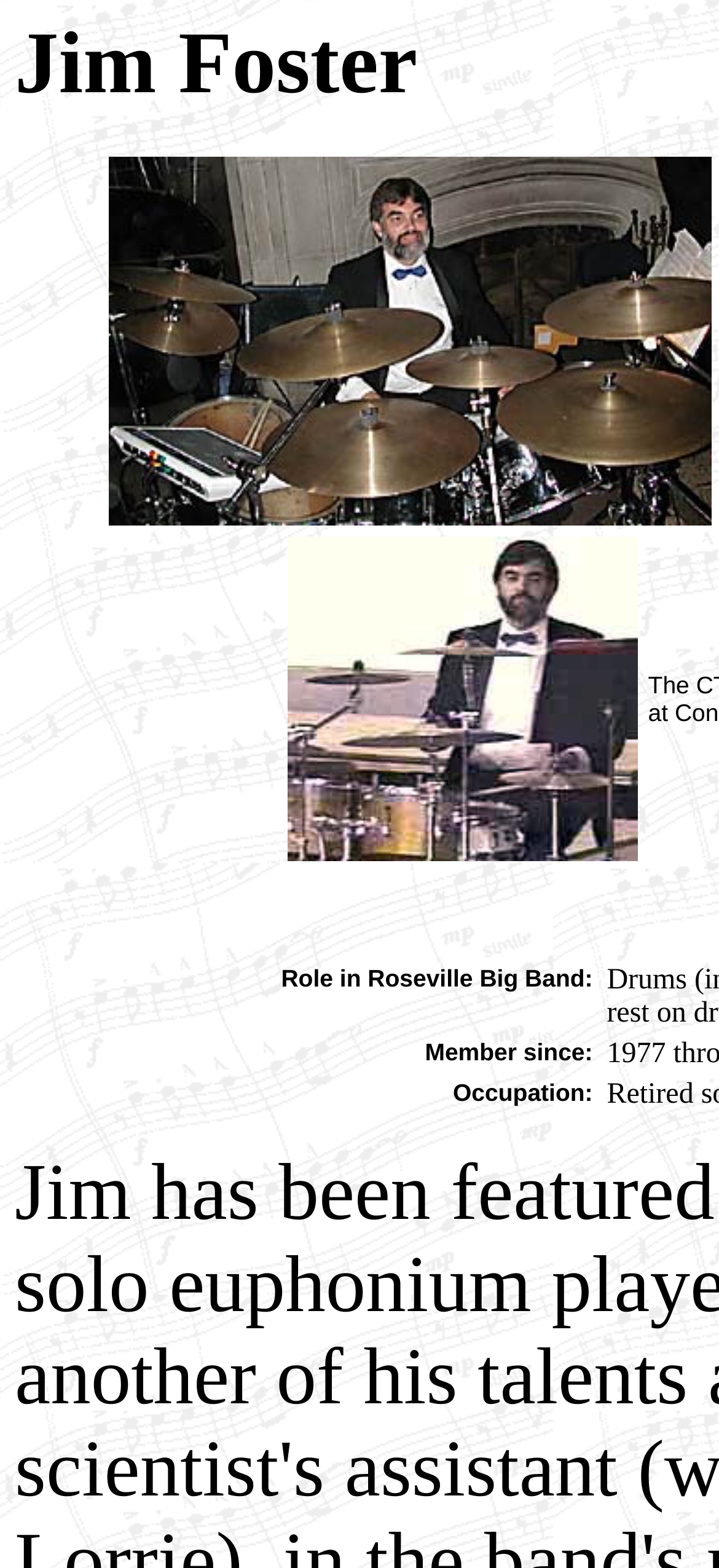What is Jim surrounded by?
Please provide a comprehensive answer based on the contents of the image.

Based on the image and text description, Jim is surrounded by cymbals, toms, and other drum equipment, which suggests that he is a drummer.